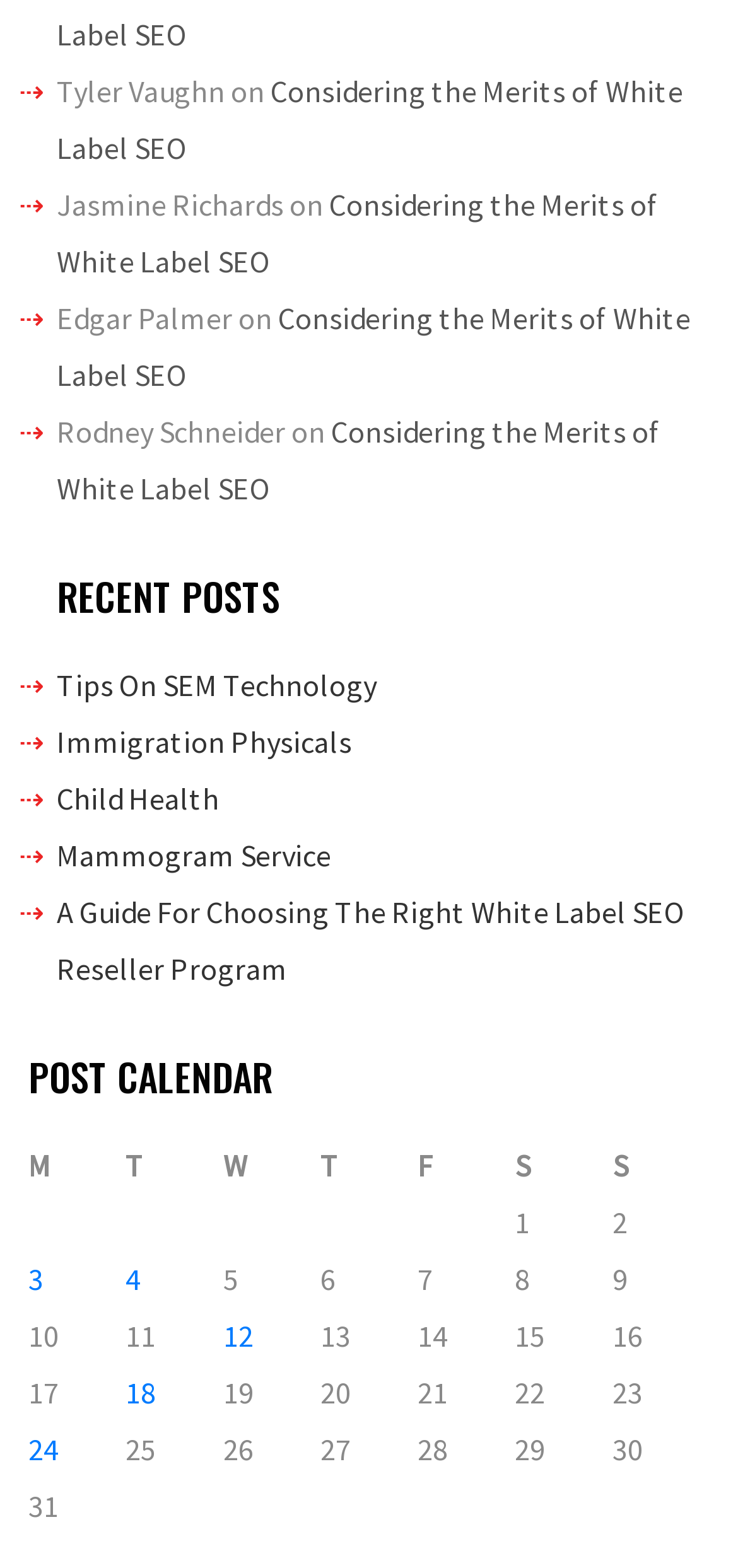Determine the bounding box coordinates for the region that must be clicked to execute the following instruction: "view 'Tips On SEM Technology'".

[0.077, 0.425, 0.51, 0.449]